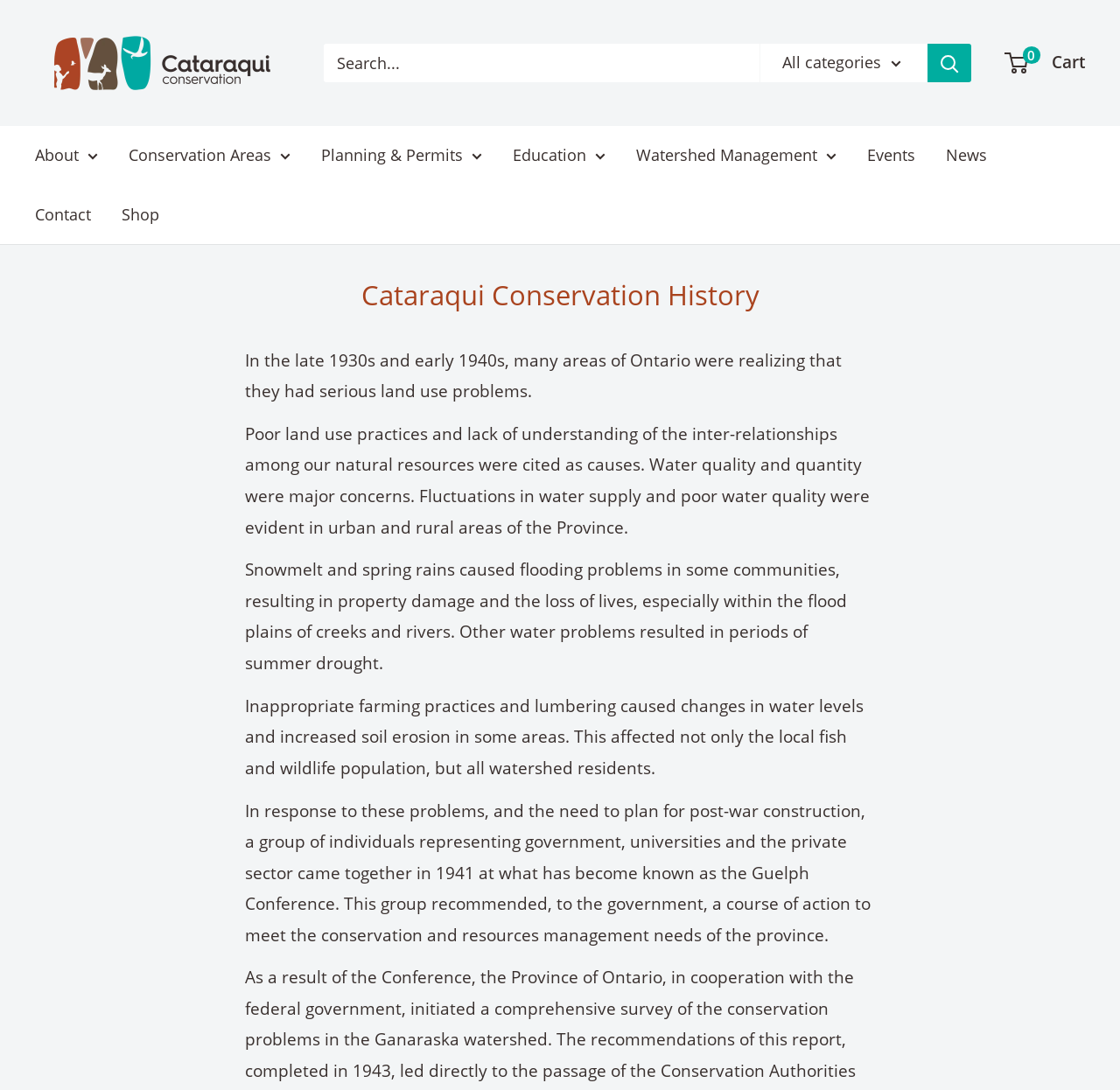Please provide the bounding box coordinate of the region that matches the element description: parent_node: All categories aria-label="Search". Coordinates should be in the format (top-left x, top-left y, bottom-right x, bottom-right y) and all values should be between 0 and 1.

[0.828, 0.04, 0.867, 0.075]